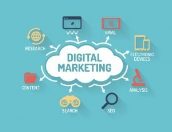Describe all the elements visible in the image meticulously.

The image titled "Digital Marketing by Somesh Kumar" visually represents the various aspects of digital marketing. In the center, a cloud-shaped graphic boldly displays the term "DIGITAL MARKETING," surrounded by interconnected icons. These icons symbolize key elements of the field, including content creation, SEO (Search Engine Optimization), research, analysis, and viral marketing, among others. The bright blue background enhances the visual appeal, making the information easily digestible. This image reflects Somesh Kumar's expertise in digital marketing and serves as an effective representation of his work in brand building and advertising.